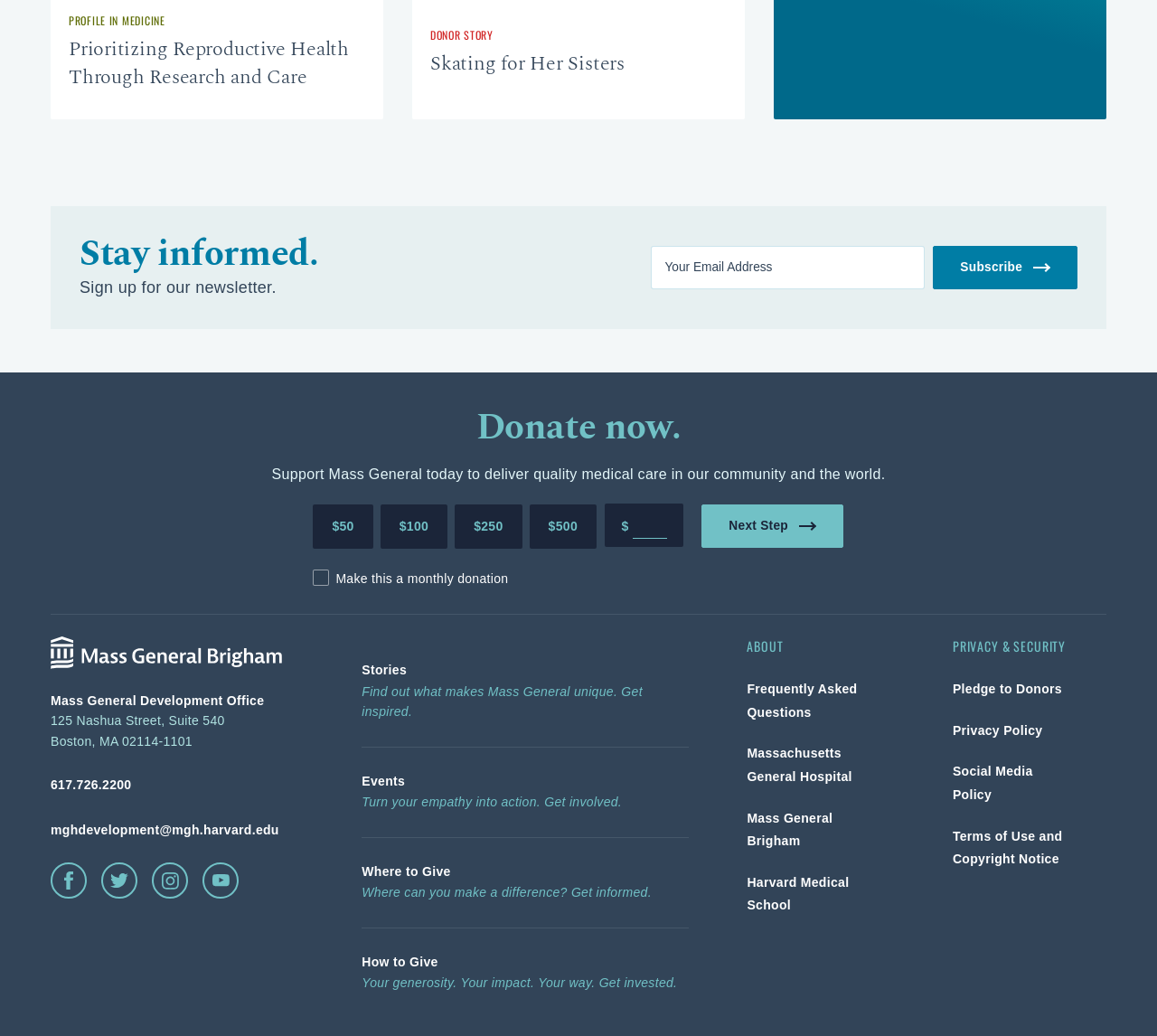Pinpoint the bounding box coordinates of the clickable area needed to execute the instruction: "Enter a custom donation amount". The coordinates should be specified as four float numbers between 0 and 1, i.e., [left, top, right, bottom].

[0.547, 0.497, 0.576, 0.52]